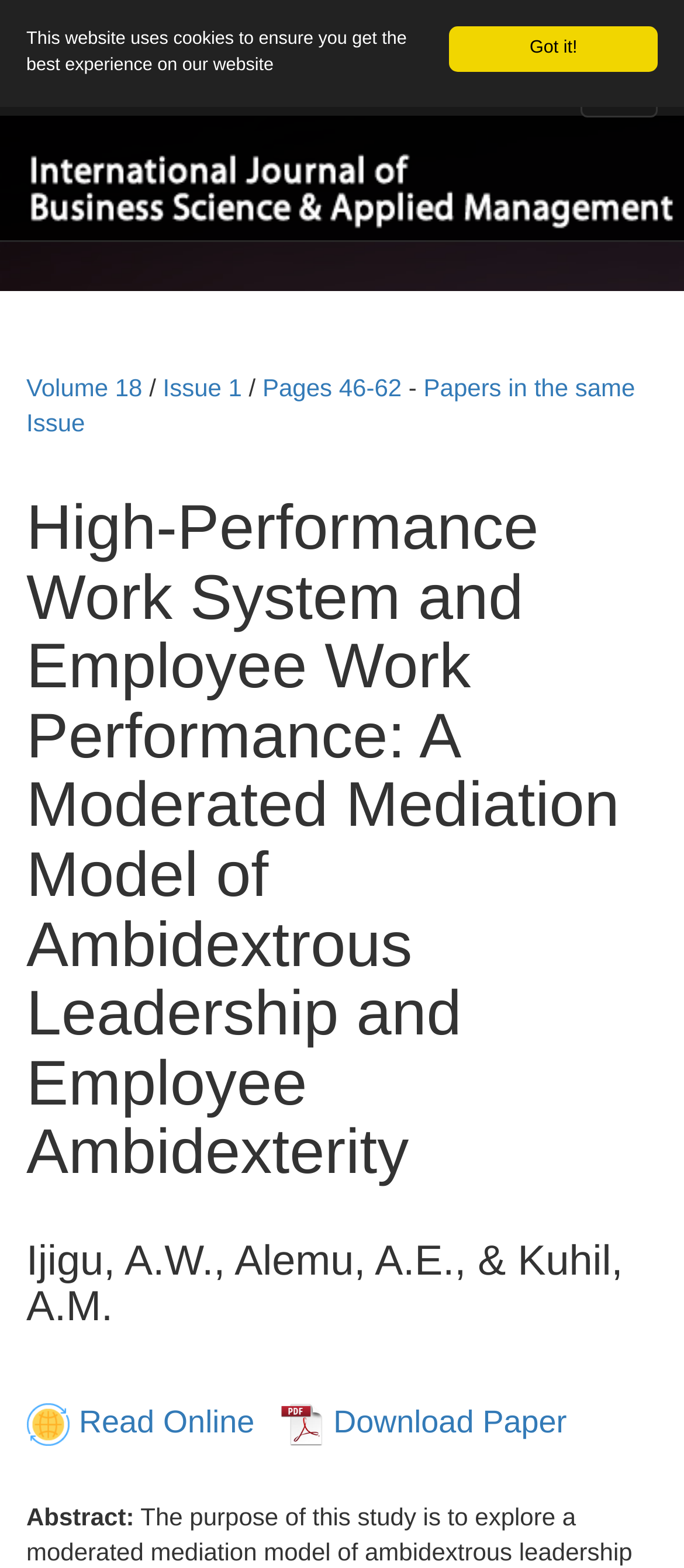Identify the bounding box coordinates of the element that should be clicked to fulfill this task: "Click the 'Got it!' button". The coordinates should be provided as four float numbers between 0 and 1, i.e., [left, top, right, bottom].

[0.657, 0.017, 0.962, 0.046]